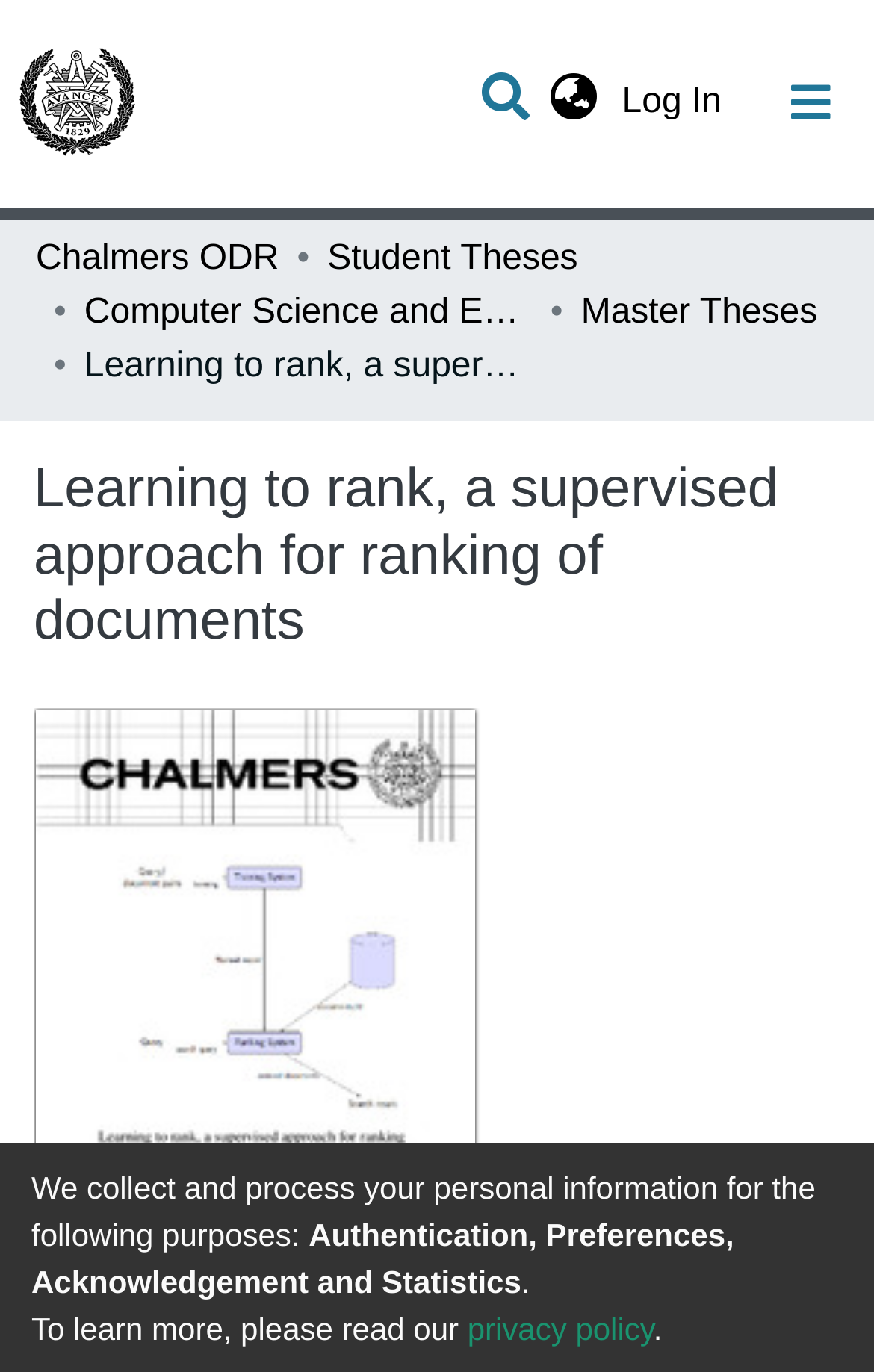Highlight the bounding box coordinates of the region I should click on to meet the following instruction: "Click the repository logo".

[0.021, 0.026, 0.156, 0.124]